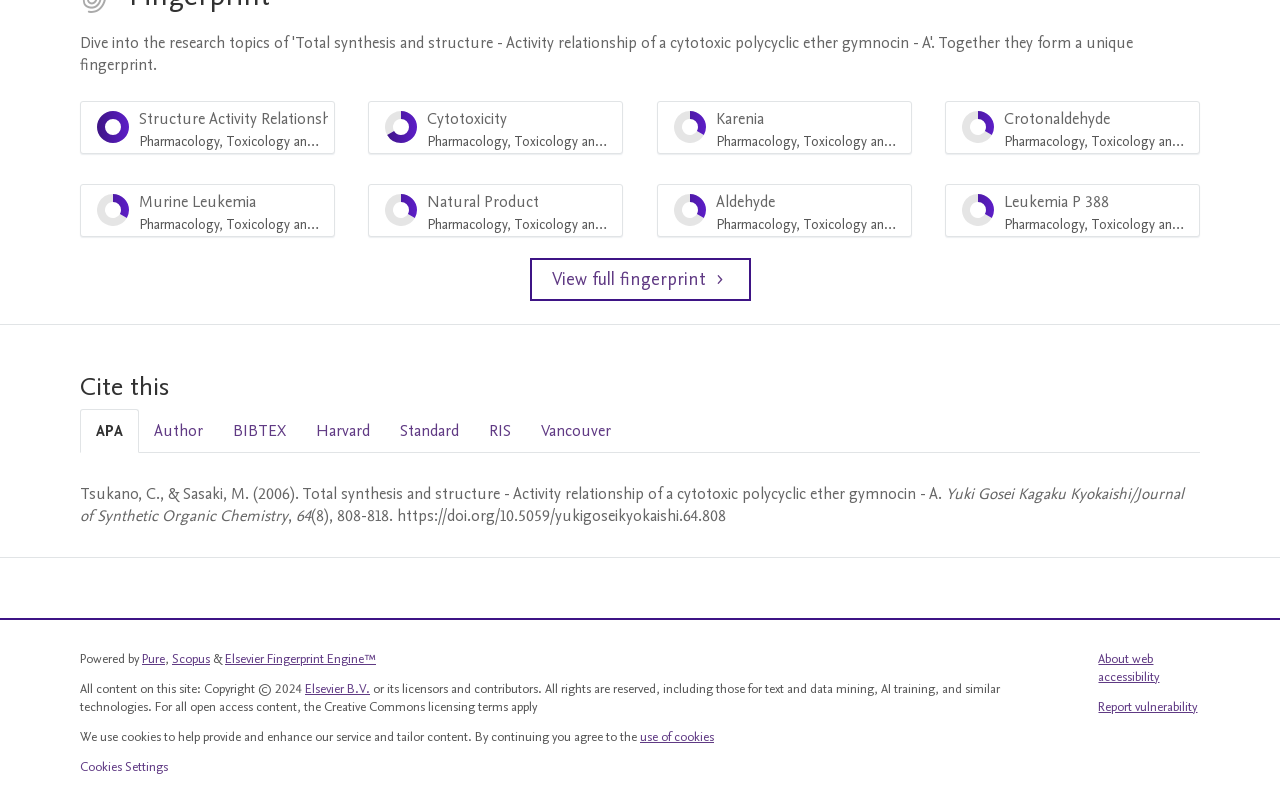What is the name of the engine that powered the site?
Please respond to the question with a detailed and thorough explanation.

I found the answer by looking at the footer section of the webpage, where it says 'Powered by Pure, Scopus & Elsevier Fingerprint Engine'.